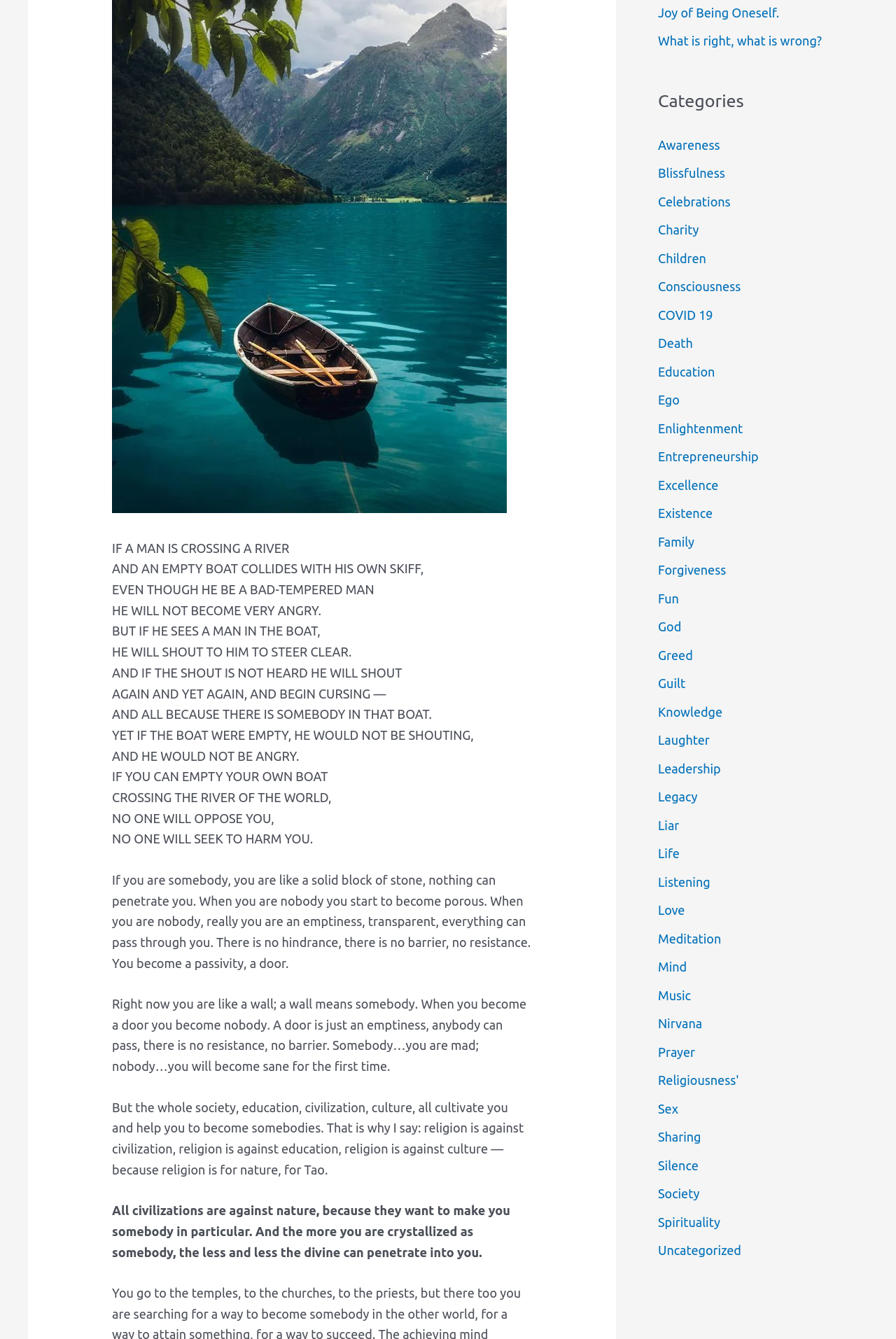Extract the bounding box coordinates for the UI element described by the text: "Joy of Being Oneself.". The coordinates should be in the form of [left, top, right, bottom] with values between 0 and 1.

[0.734, 0.004, 0.87, 0.014]